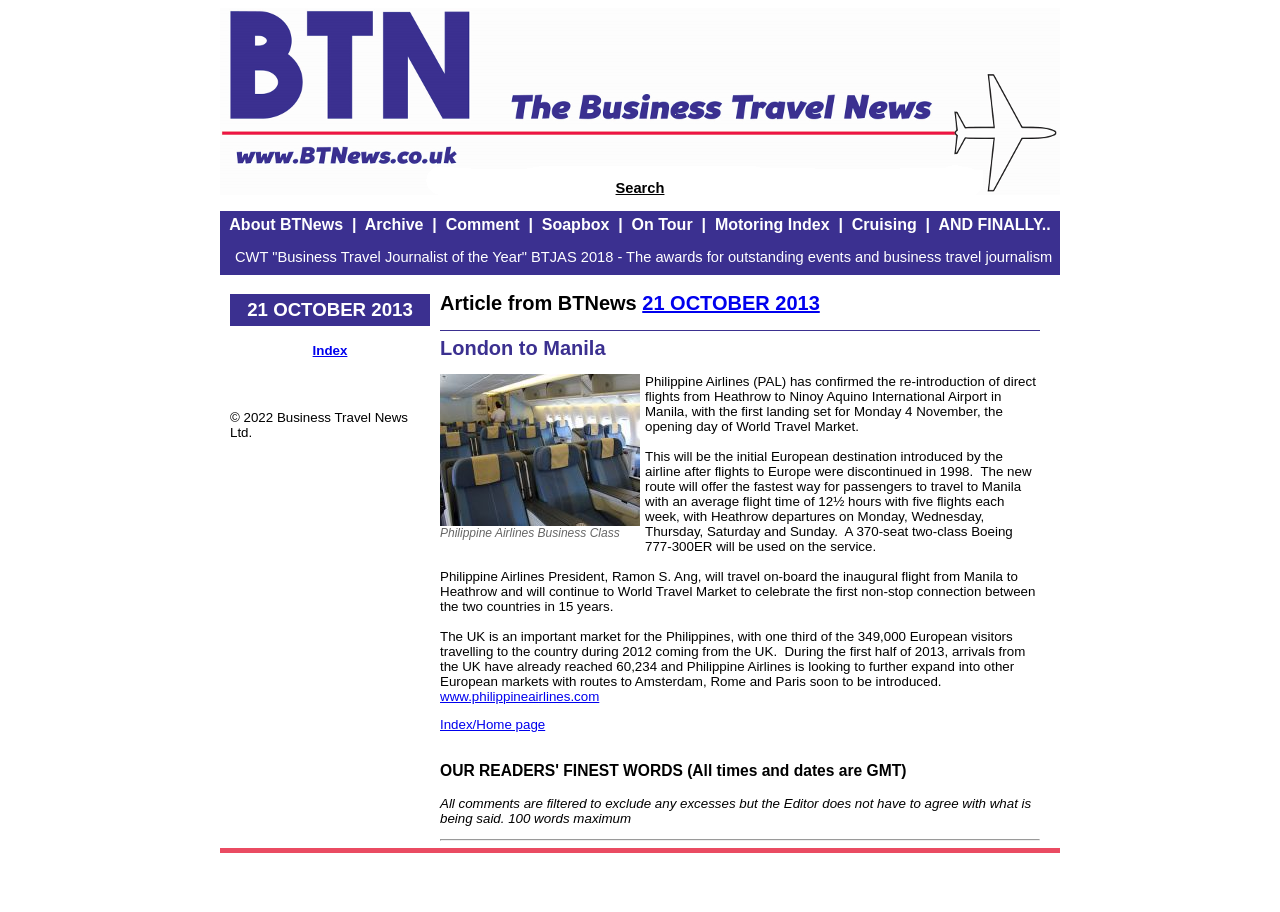Kindly determine the bounding box coordinates for the clickable area to achieve the given instruction: "Visit the website of Philippine Airlines".

[0.344, 0.755, 0.468, 0.771]